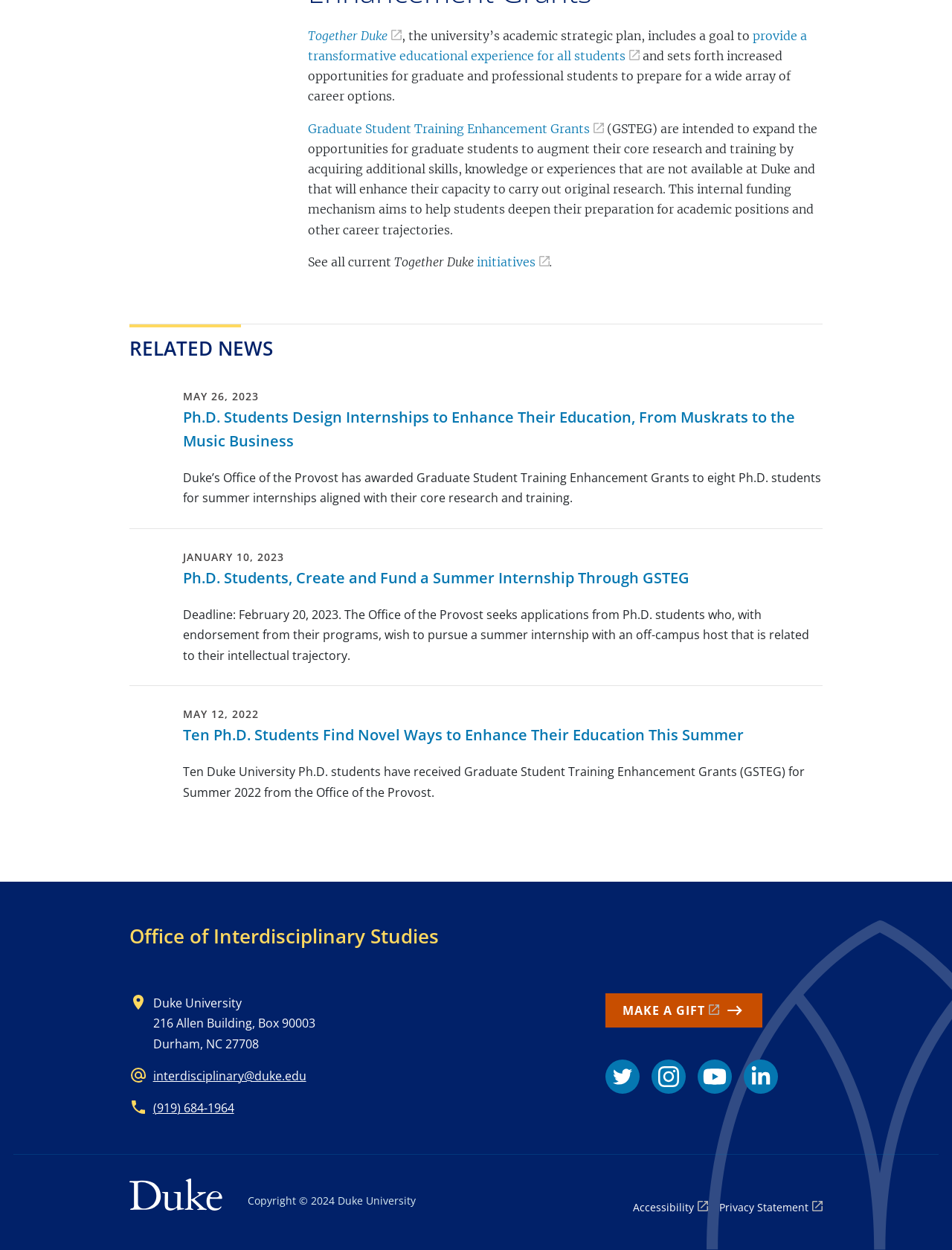Based on the image, provide a detailed and complete answer to the question: 
How many Ph.D. students received GSTEG in Summer 2022?

The number of Ph.D. students who received GSTEG in Summer 2022 can be found in the article titled 'Ten Ph.D. Students Find Novel Ways to Enhance Their Education This Summer', which states that ten Duke University Ph.D. students received Graduate Student Training Enhancement Grants for Summer 2022.